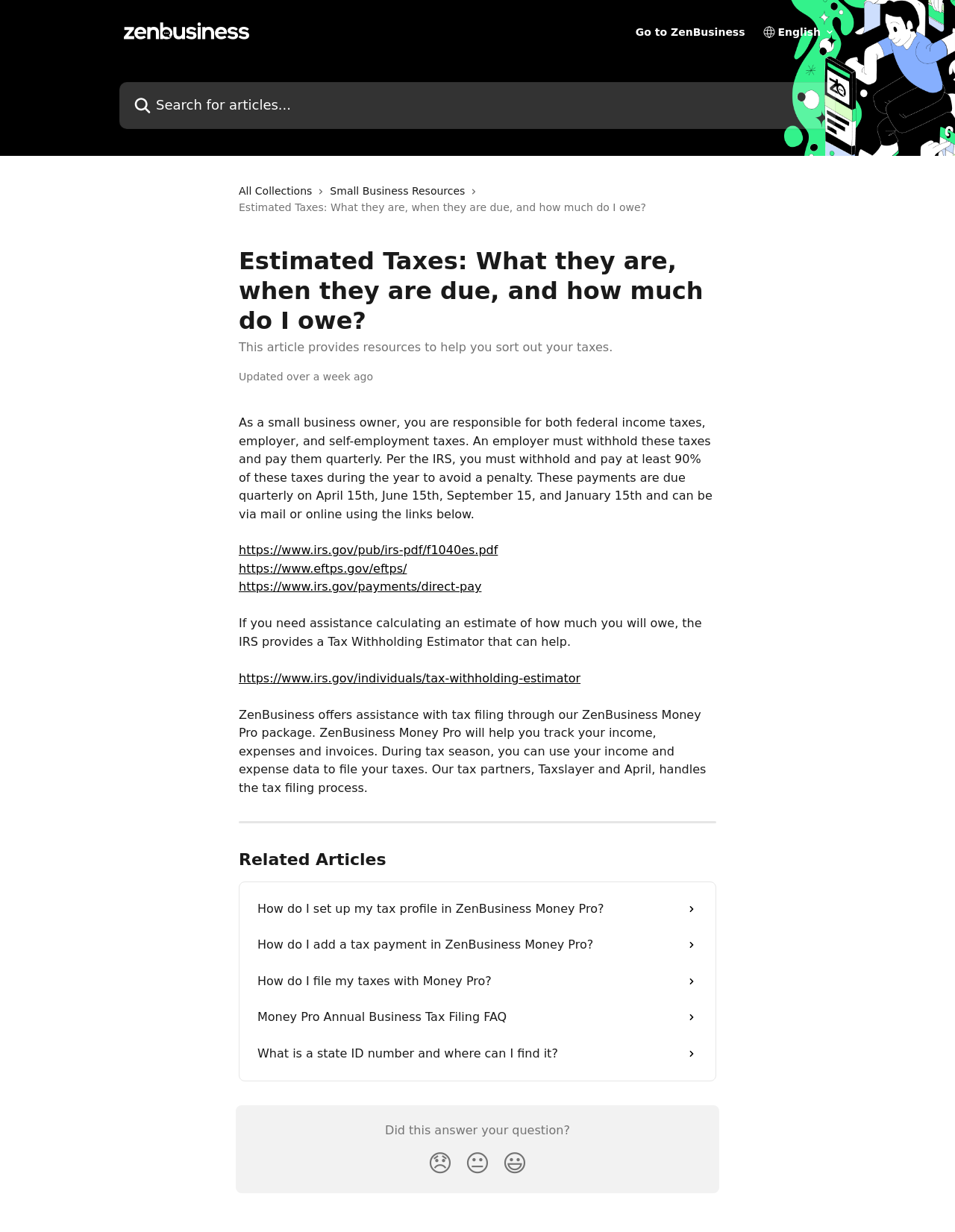What is the purpose of the links provided in the article?
Can you give a detailed and elaborate answer to the question?

The links provided in the article are resources to help small business owners pay their taxes. They include links to the IRS website, EFTPS, and Direct Pay, as well as a link to the Tax Withholding Estimator. These links are provided to assist with tax payment and calculation.